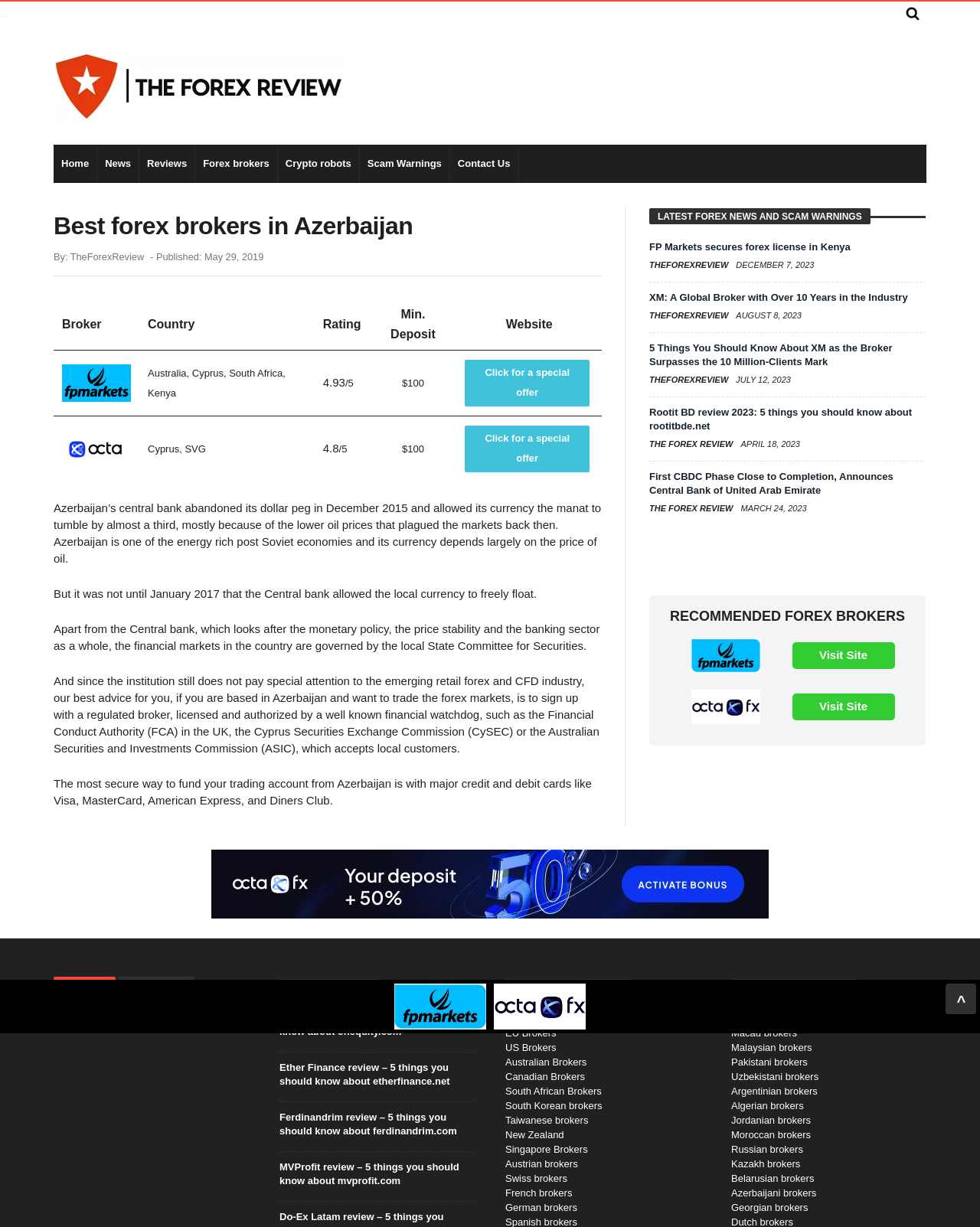What is the country where the central bank abandoned its dollar peg?
Based on the image, answer the question with as much detail as possible.

I found this answer by reading the text in the article section, which mentions 'Azerbaijan's central bank abandoned its dollar peg in December 2015 and allowed its currency the manat to tumble by almost a third, mostly because of the lower oil prices that plagued the markets back then.'